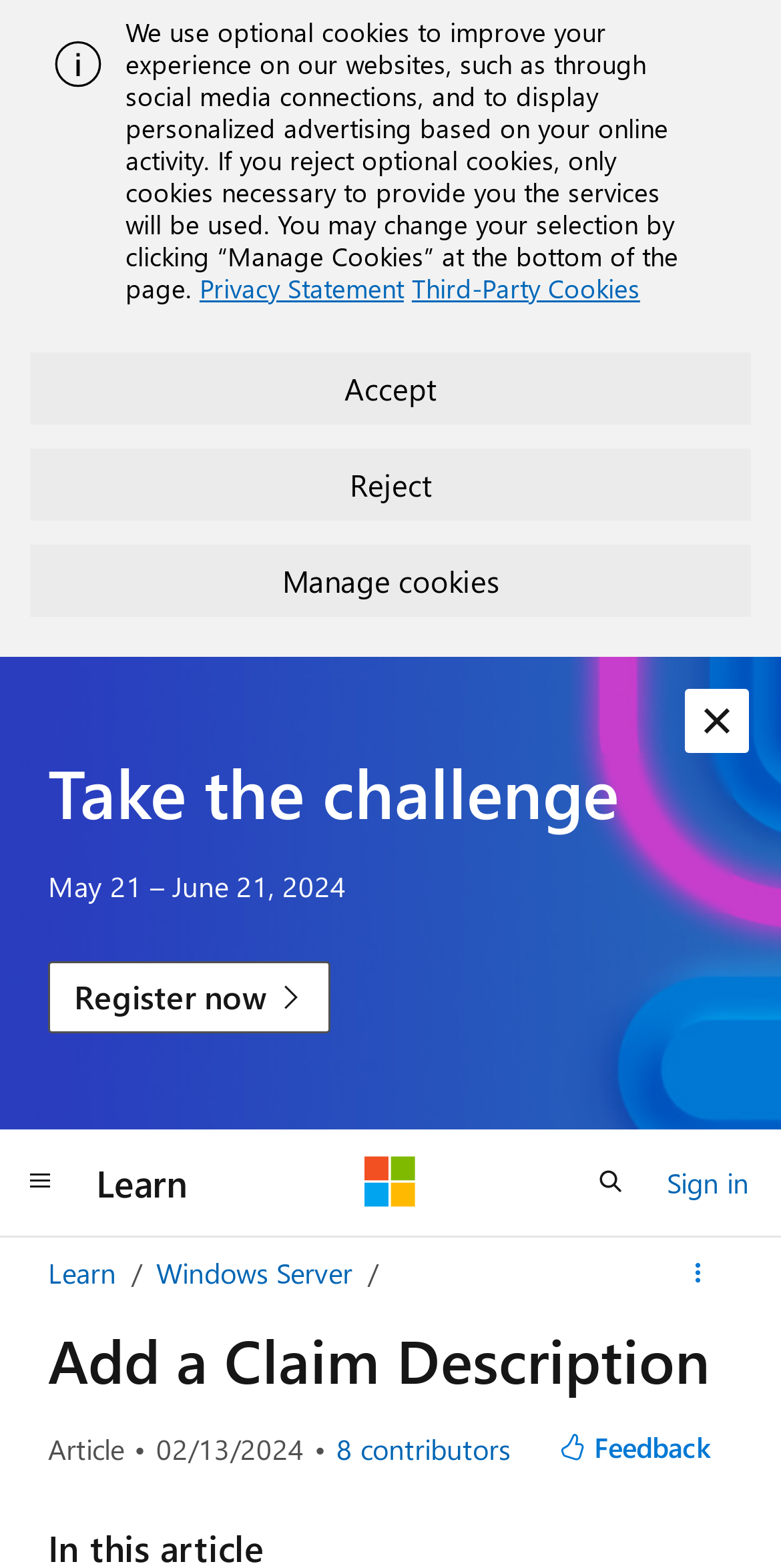Please determine the bounding box coordinates of the element's region to click in order to carry out the following instruction: "View all contributors". The coordinates should be four float numbers between 0 and 1, i.e., [left, top, right, bottom].

[0.431, 0.914, 0.654, 0.935]